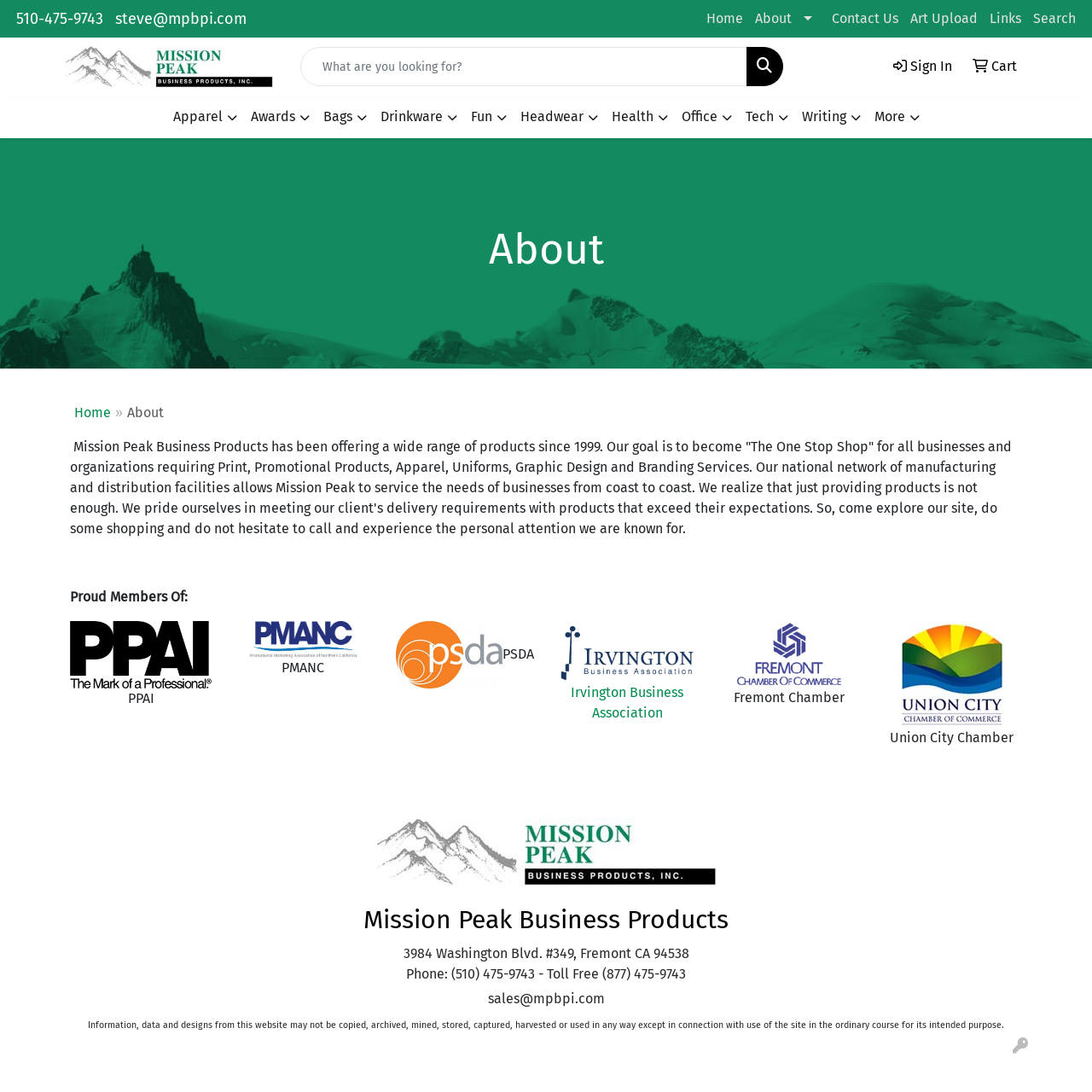Specify the bounding box coordinates of the region I need to click to perform the following instruction: "View apparel products". The coordinates must be four float numbers in the range of 0 to 1, i.e., [left, top, right, bottom].

[0.152, 0.088, 0.223, 0.126]